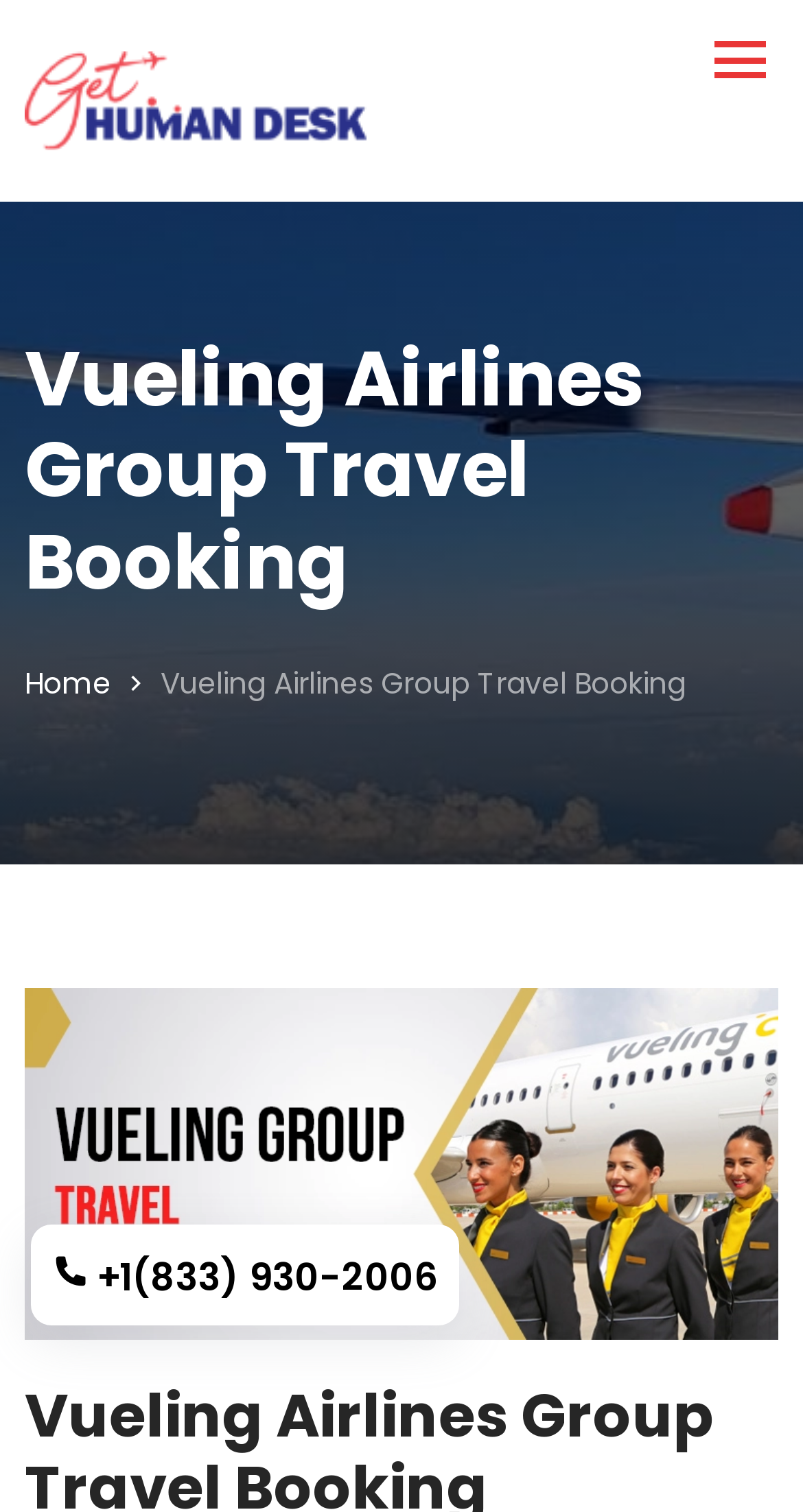Use a single word or phrase to answer the question: 
How many navigation links are there?

2